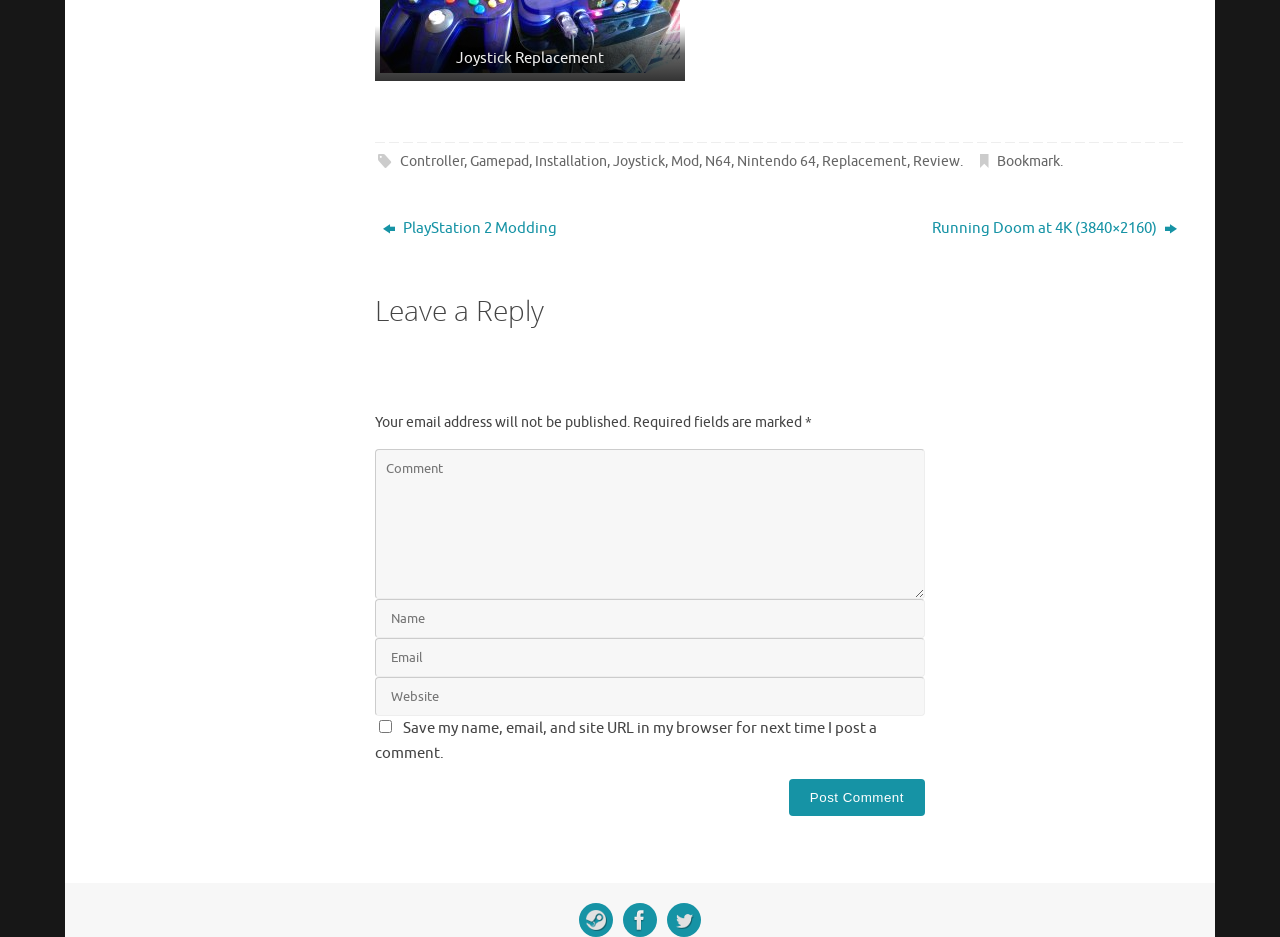From the image, can you give a detailed response to the question below:
What is the purpose of the iframe?

The purpose of the iframe is to allow users to 'Login with Social Networks' as indicated by the text 'Login with Social Networks' within the iframe element.